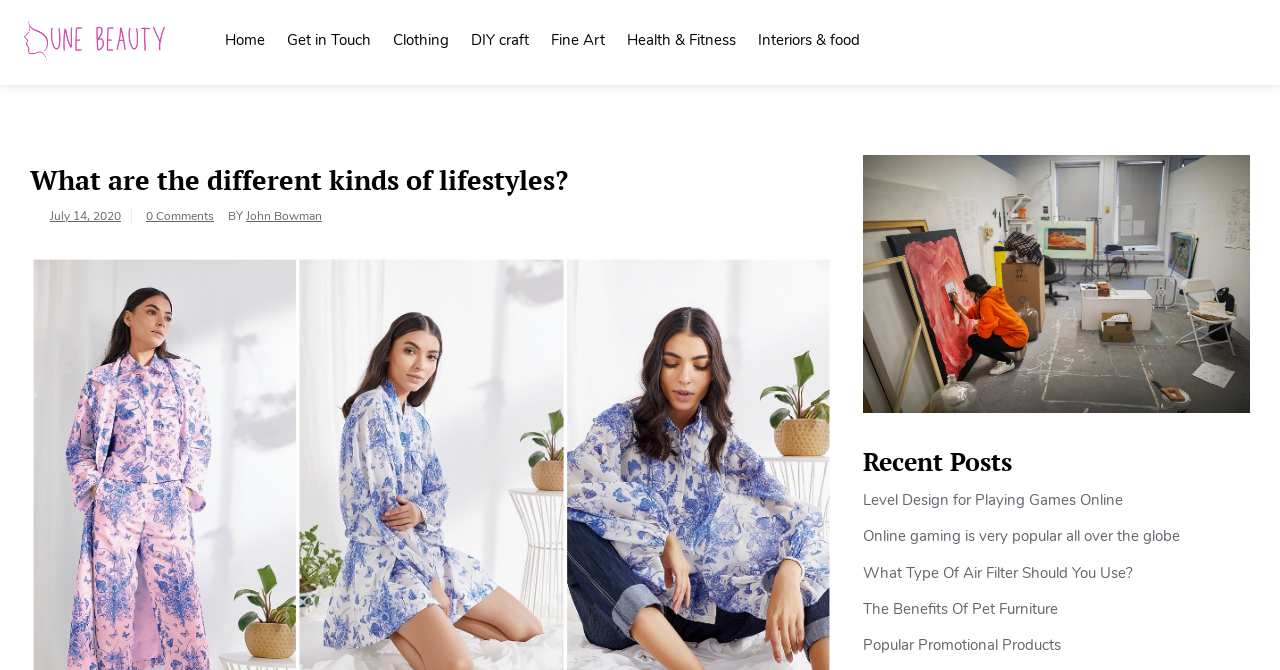Identify the bounding box coordinates for the element you need to click to achieve the following task: "Read the article about 'What are the different kinds of lifestyles?'". Provide the bounding box coordinates as four float numbers between 0 and 1, in the form [left, top, right, bottom].

[0.023, 0.231, 0.651, 0.306]